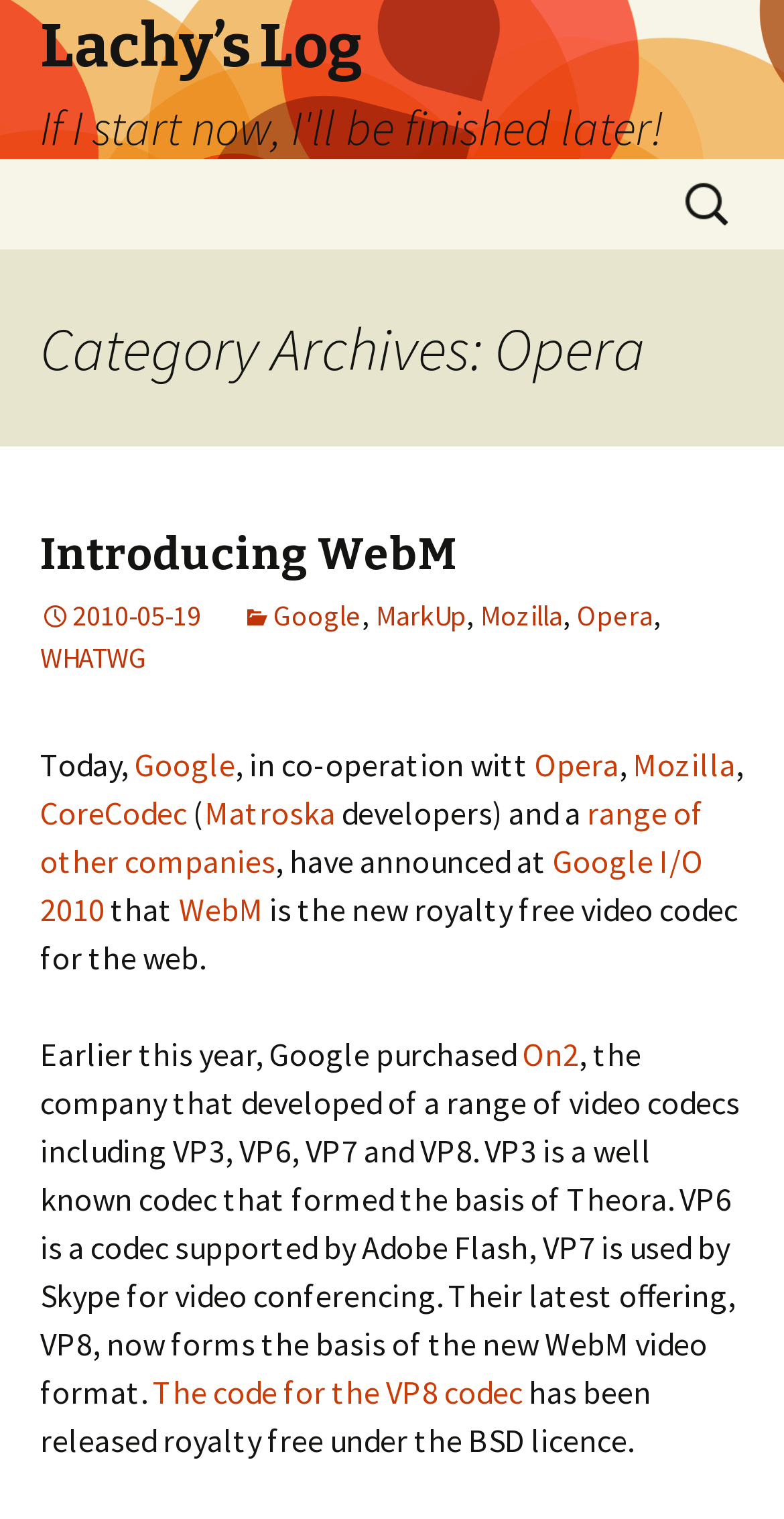What is the name of the blog?
Provide a one-word or short-phrase answer based on the image.

Lachy’s Log